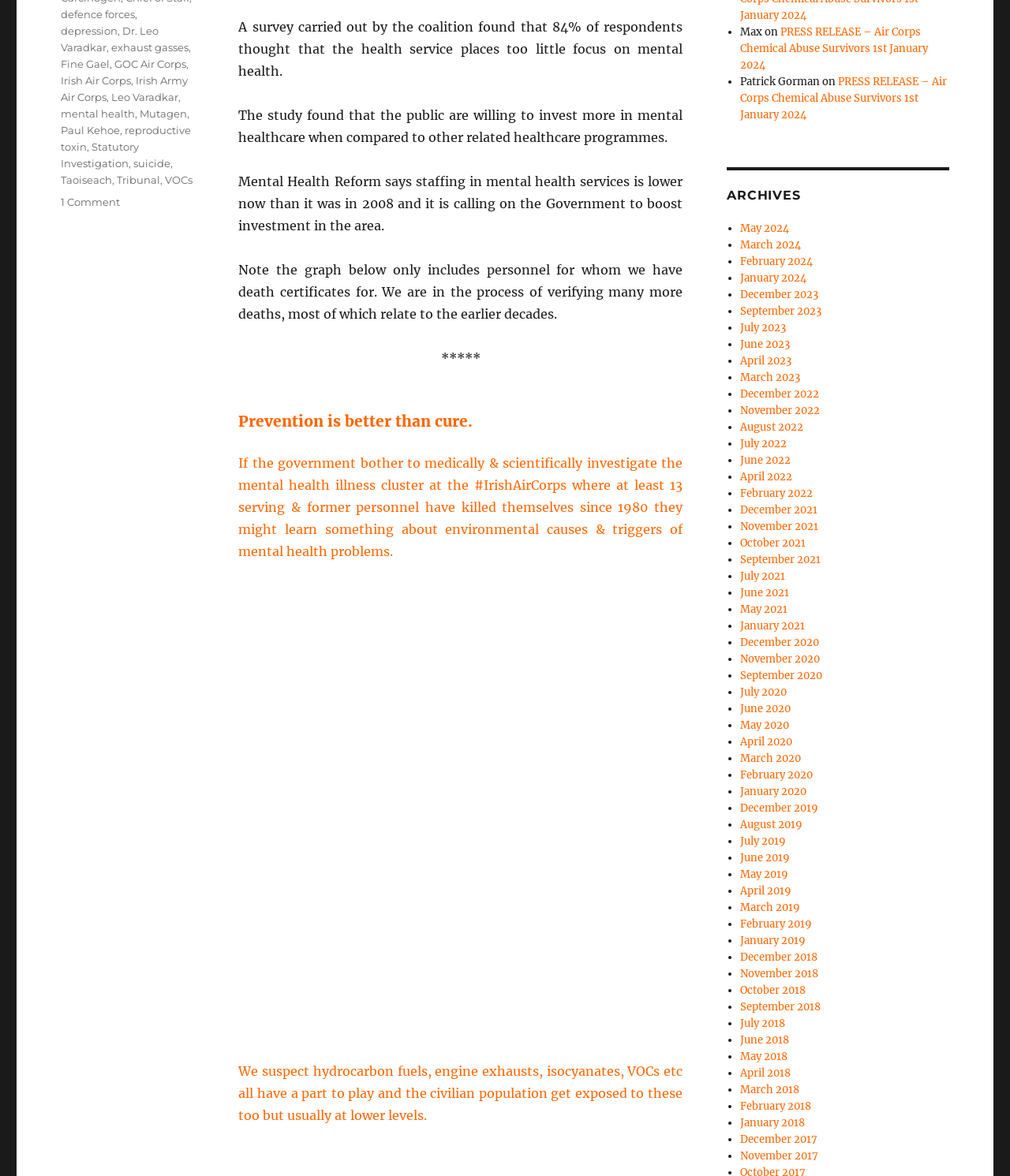What is the category of the archives section?
Look at the image and answer the question with a single word or phrase.

Months